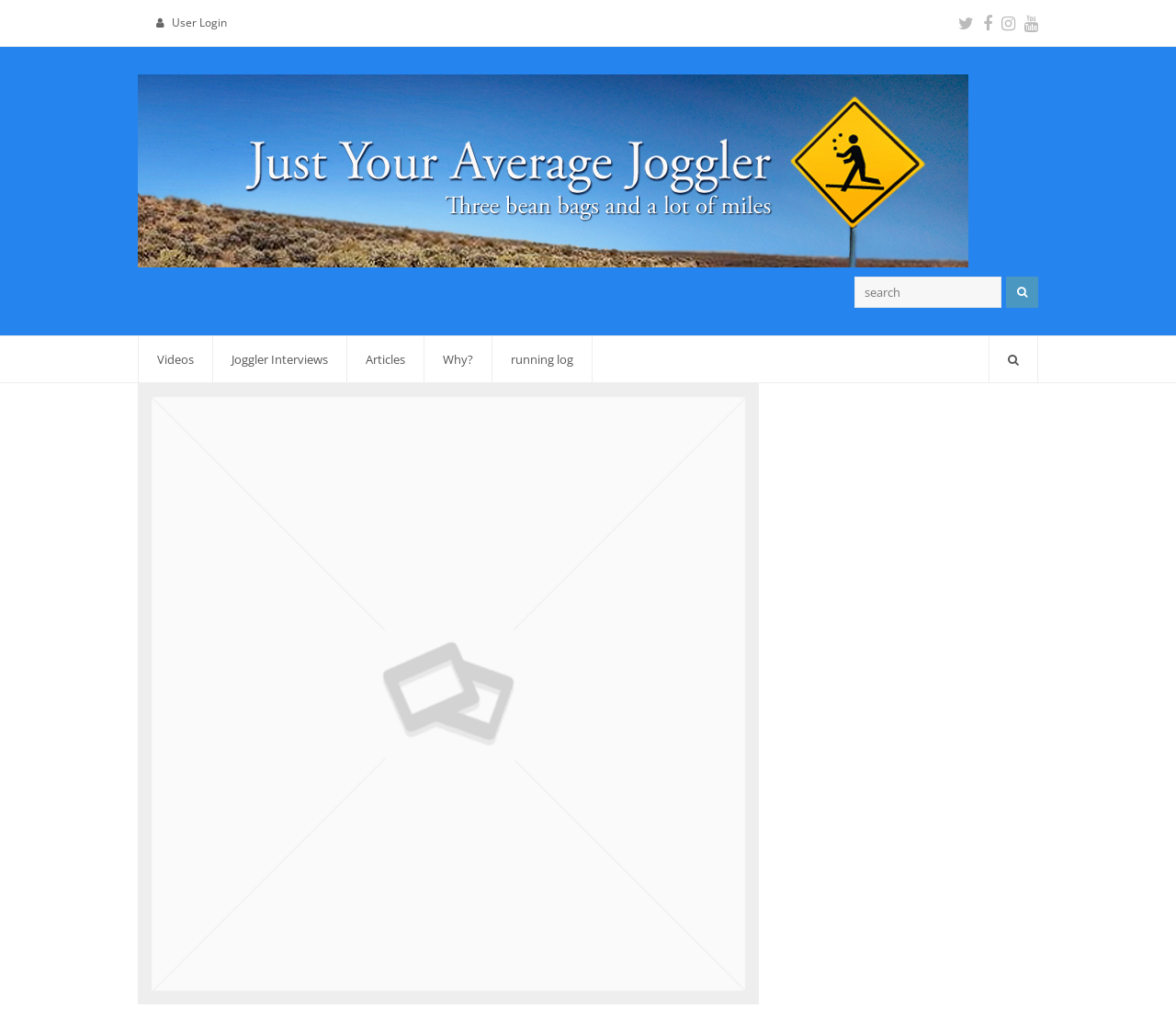Locate the bounding box coordinates of the item that should be clicked to fulfill the instruction: "Follow on Twitter".

[0.815, 0.011, 0.828, 0.034]